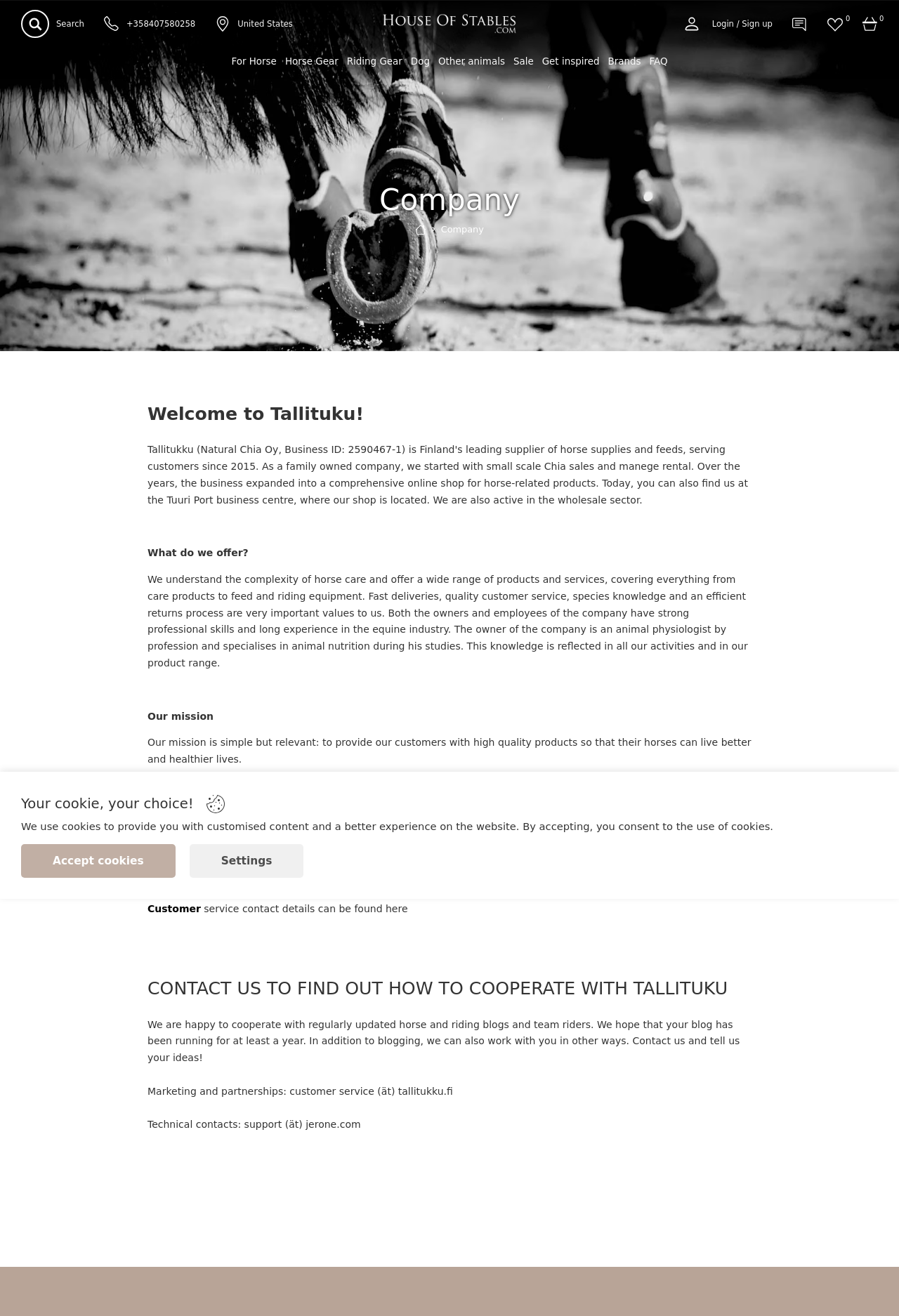Can you find the bounding box coordinates for the UI element given this description: "Feed supplements"? Provide the coordinates as four float numbers between 0 and 1: [left, top, right, bottom].

[0.039, 0.194, 0.18, 0.208]